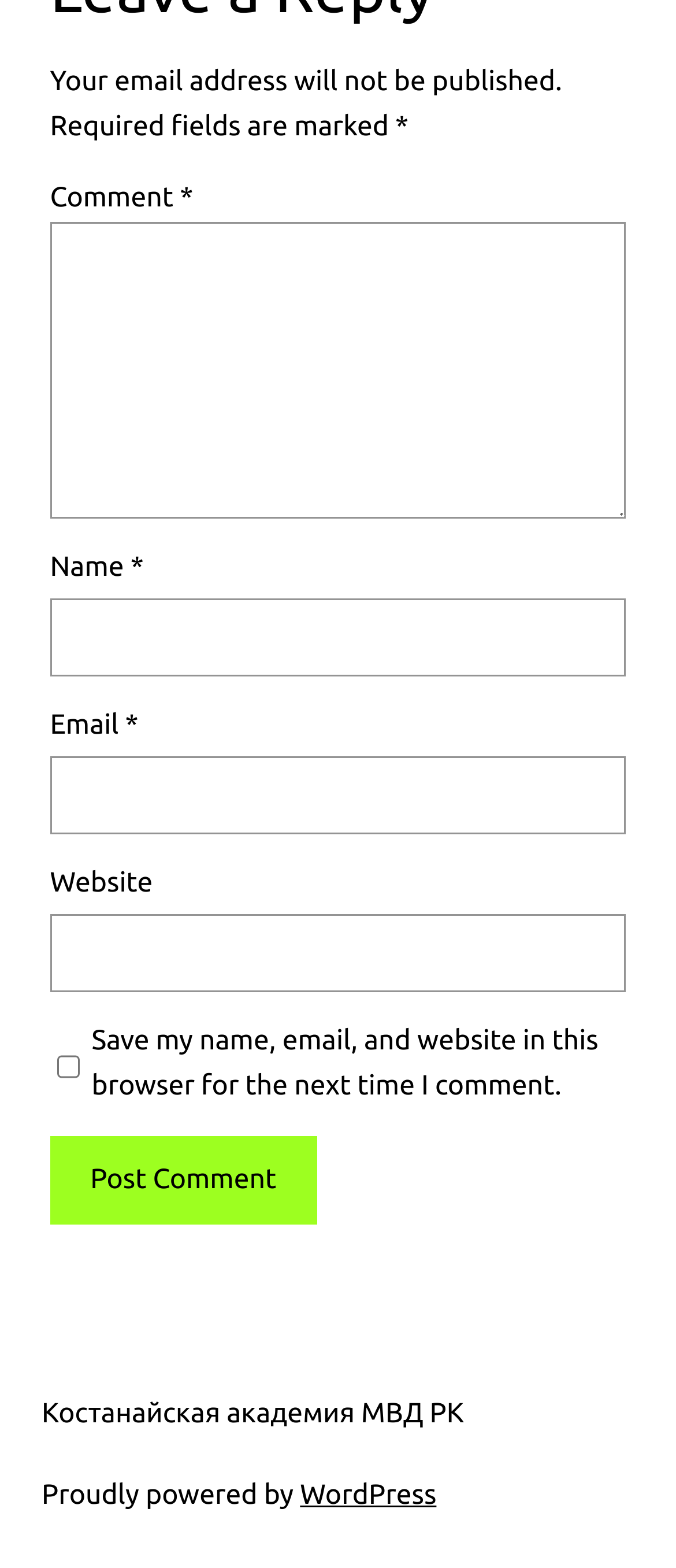Show the bounding box coordinates for the HTML element as described: "parent_node: Email * aria-describedby="email-notes" name="email"".

[0.074, 0.482, 0.926, 0.532]